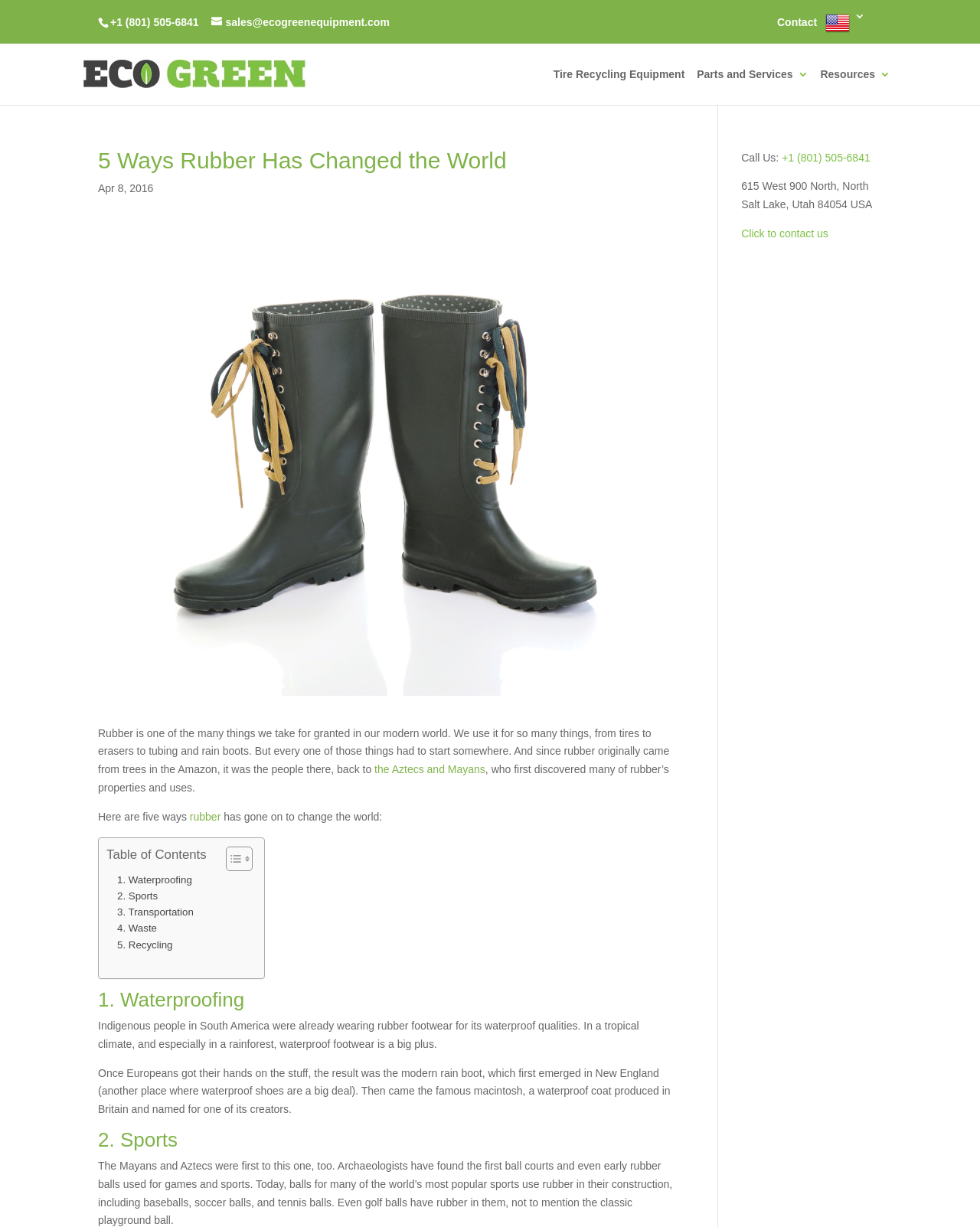Answer the question in a single word or phrase:
What is the date of the article?

Apr 8, 2016